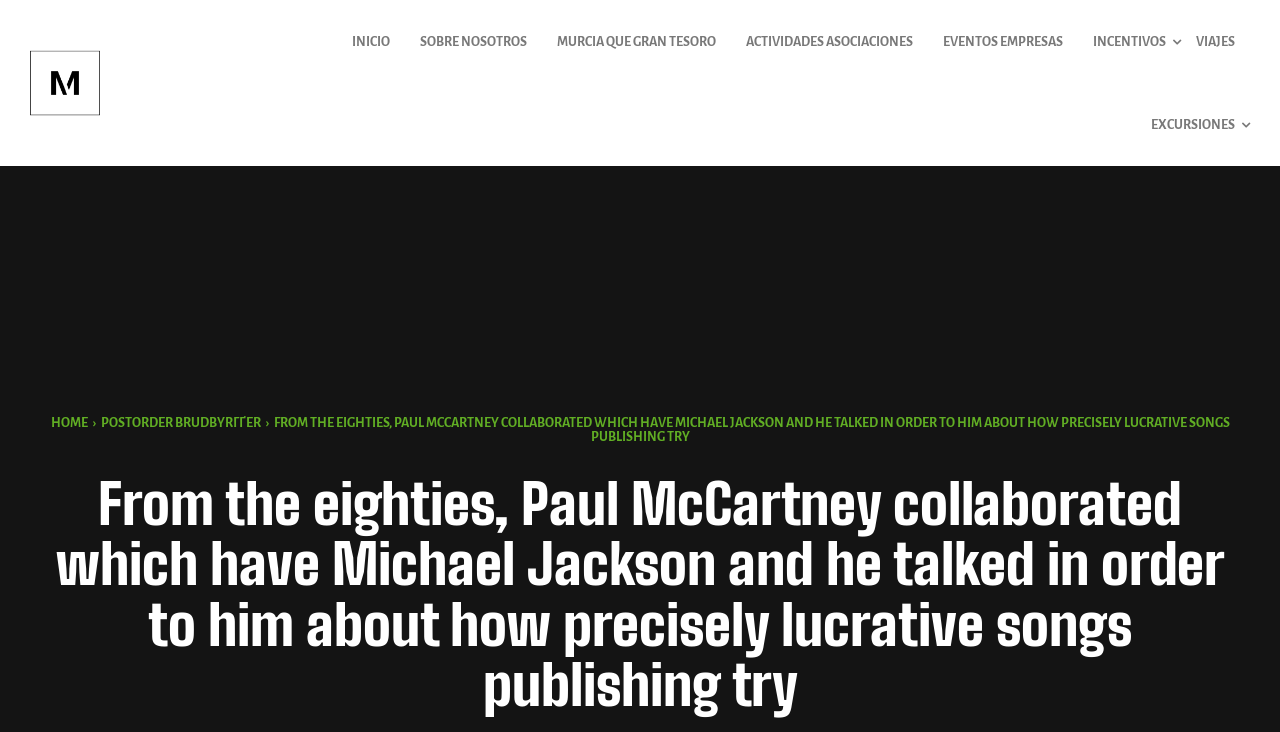Determine the bounding box coordinates of the UI element described below. Use the format (top-left x, top-left y, bottom-right x, bottom-right y) with floating point numbers between 0 and 1: Murcia que gran Tesoro

[0.423, 0.0, 0.571, 0.113]